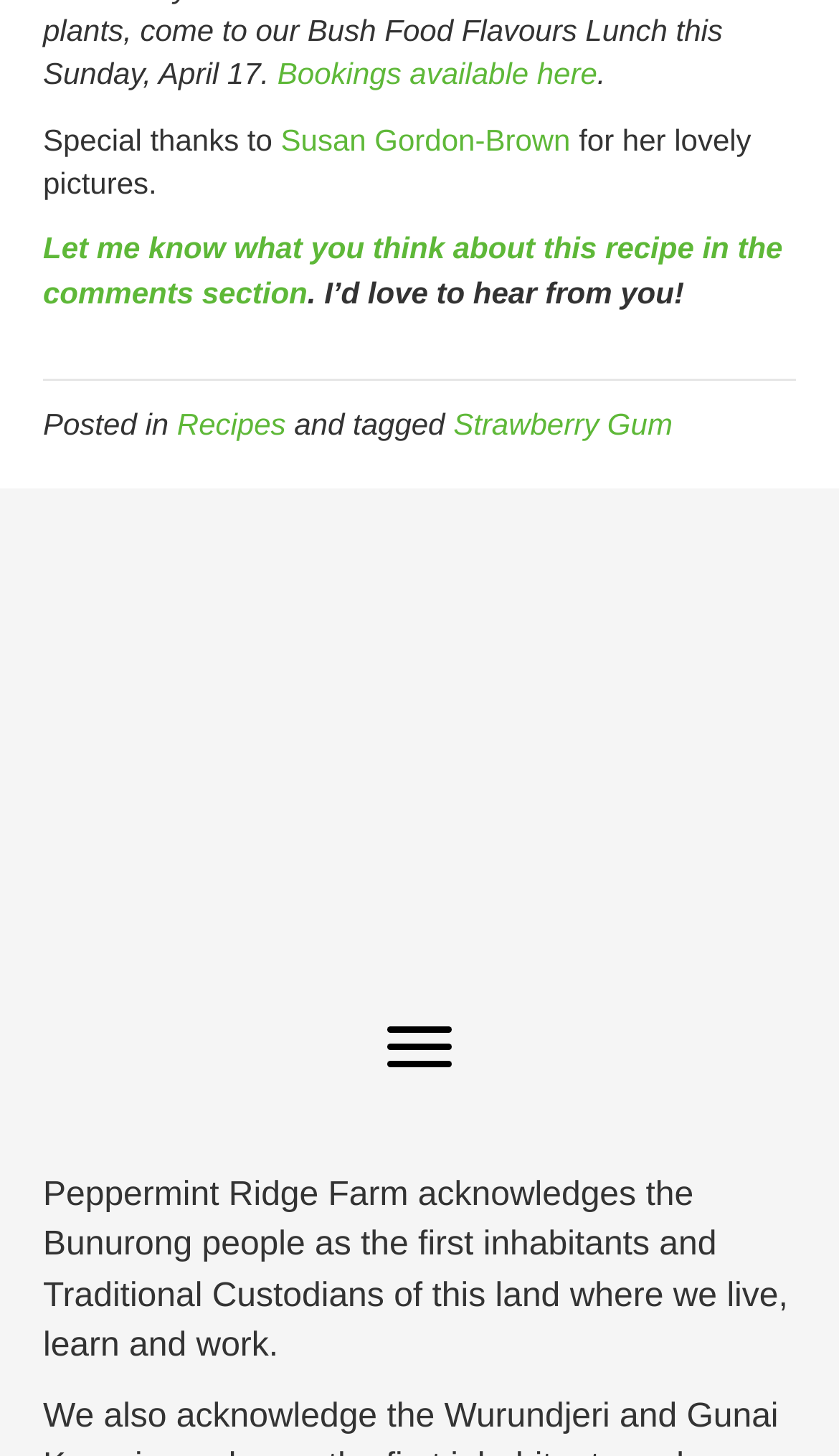Respond to the following query with just one word or a short phrase: 
What is the tag associated with the recipe?

Strawberry Gum